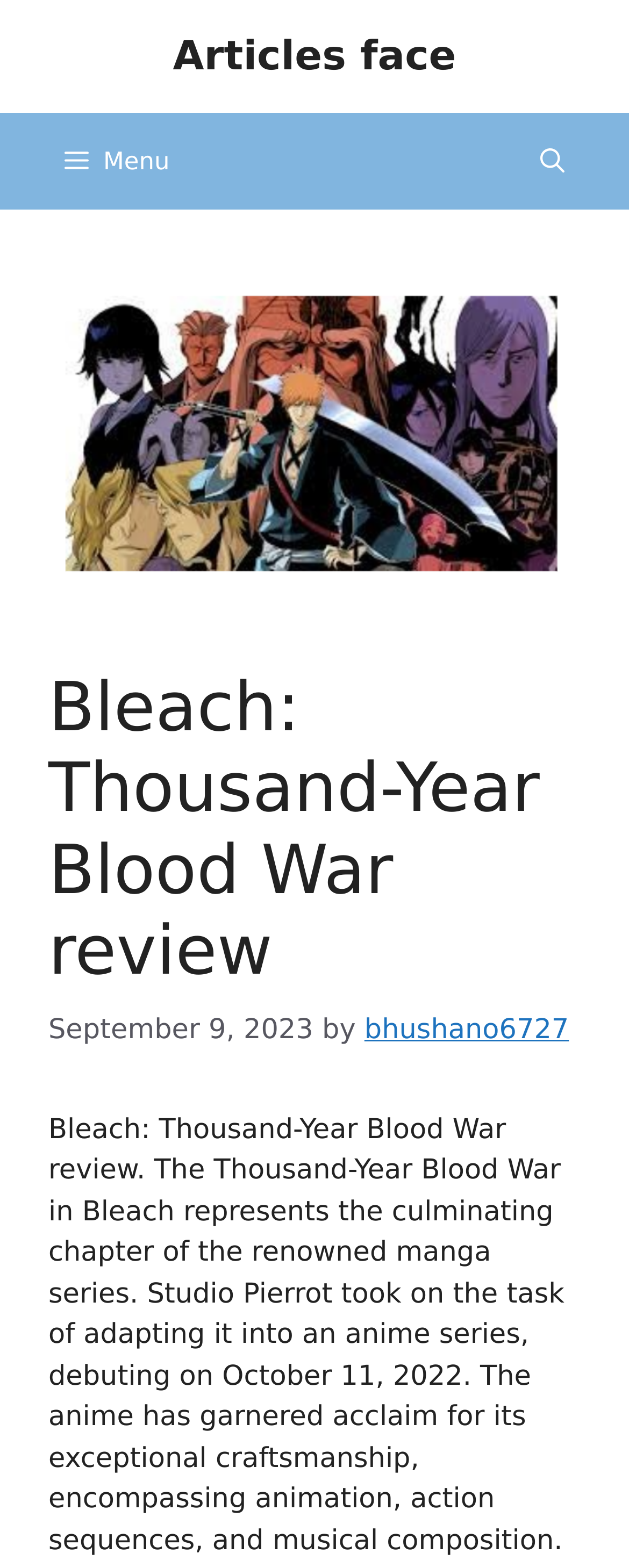Based on the visual content of the image, answer the question thoroughly: What is the name of the manga series?

I found the name of the manga series by looking at the main heading, which contains the text 'Bleach: Thousand-Year Blood War review'.